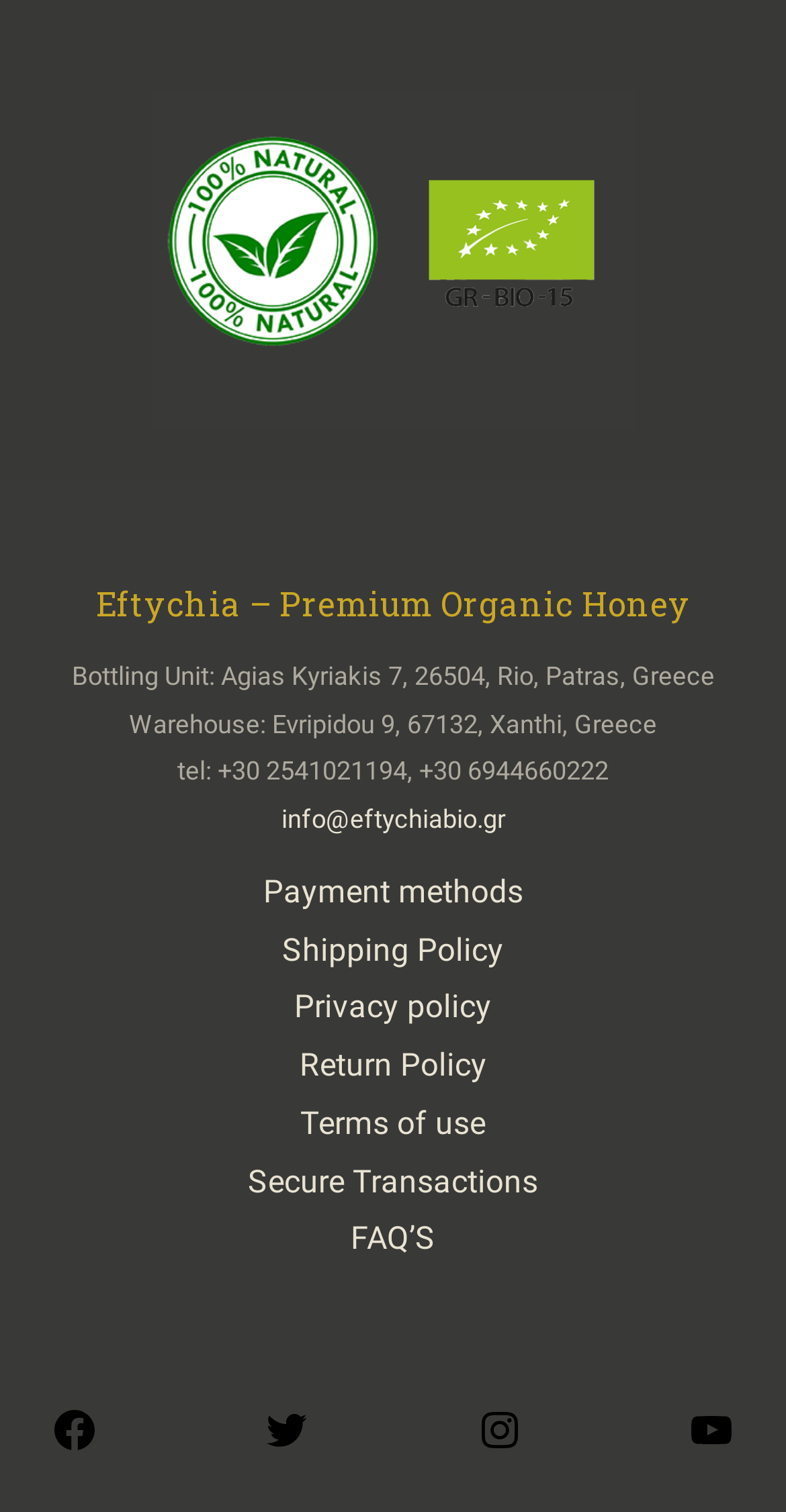What social media platforms does the company have?
Look at the image and provide a short answer using one word or a phrase.

Facebook, Twitter, Instagram, YouTube